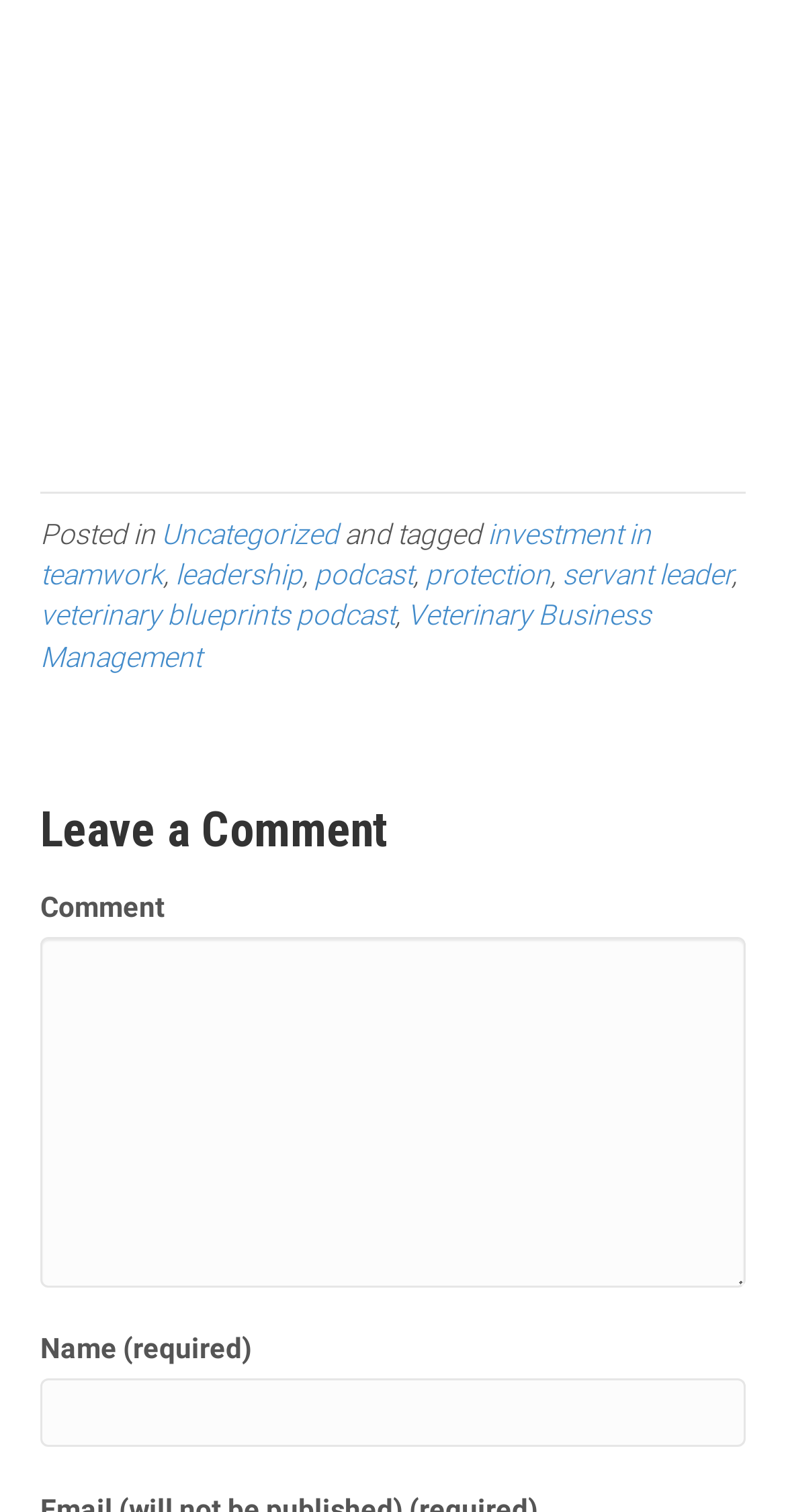What is the purpose of the textbox at the bottom?
Please look at the screenshot and answer in one word or a short phrase.

Leave a comment